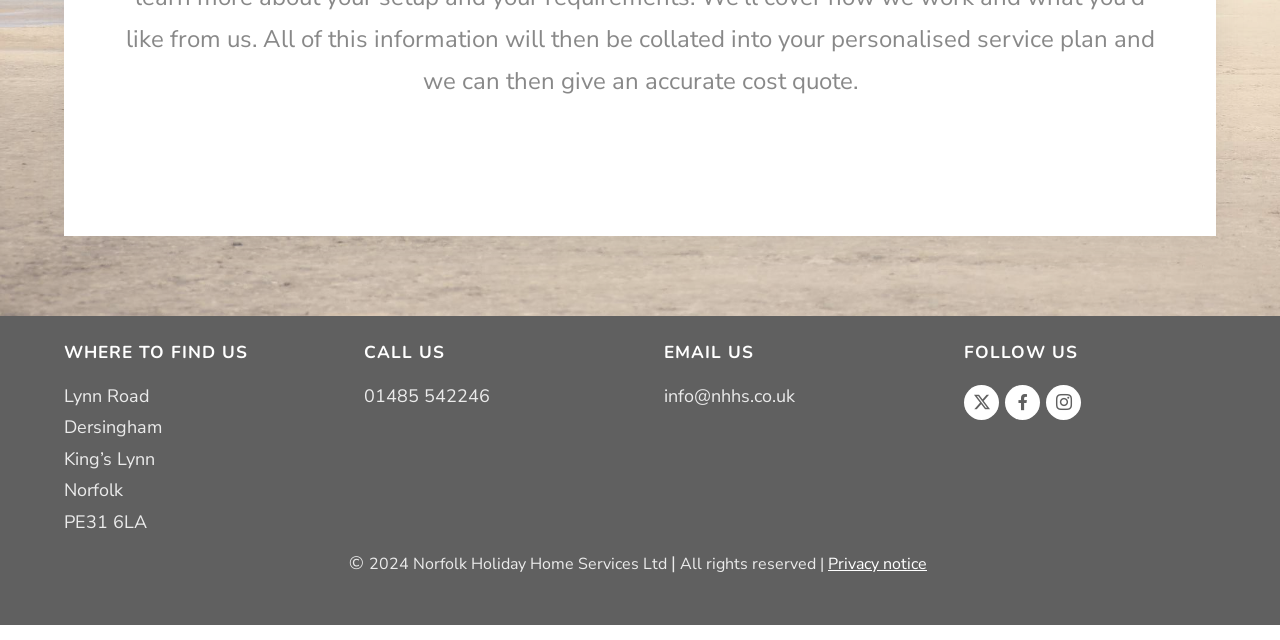Using the format (top-left x, top-left y, bottom-right x, bottom-right y), and given the element description, identify the bounding box coordinates within the screenshot: info@nhhs.co.uk

[0.519, 0.6, 0.621, 0.637]